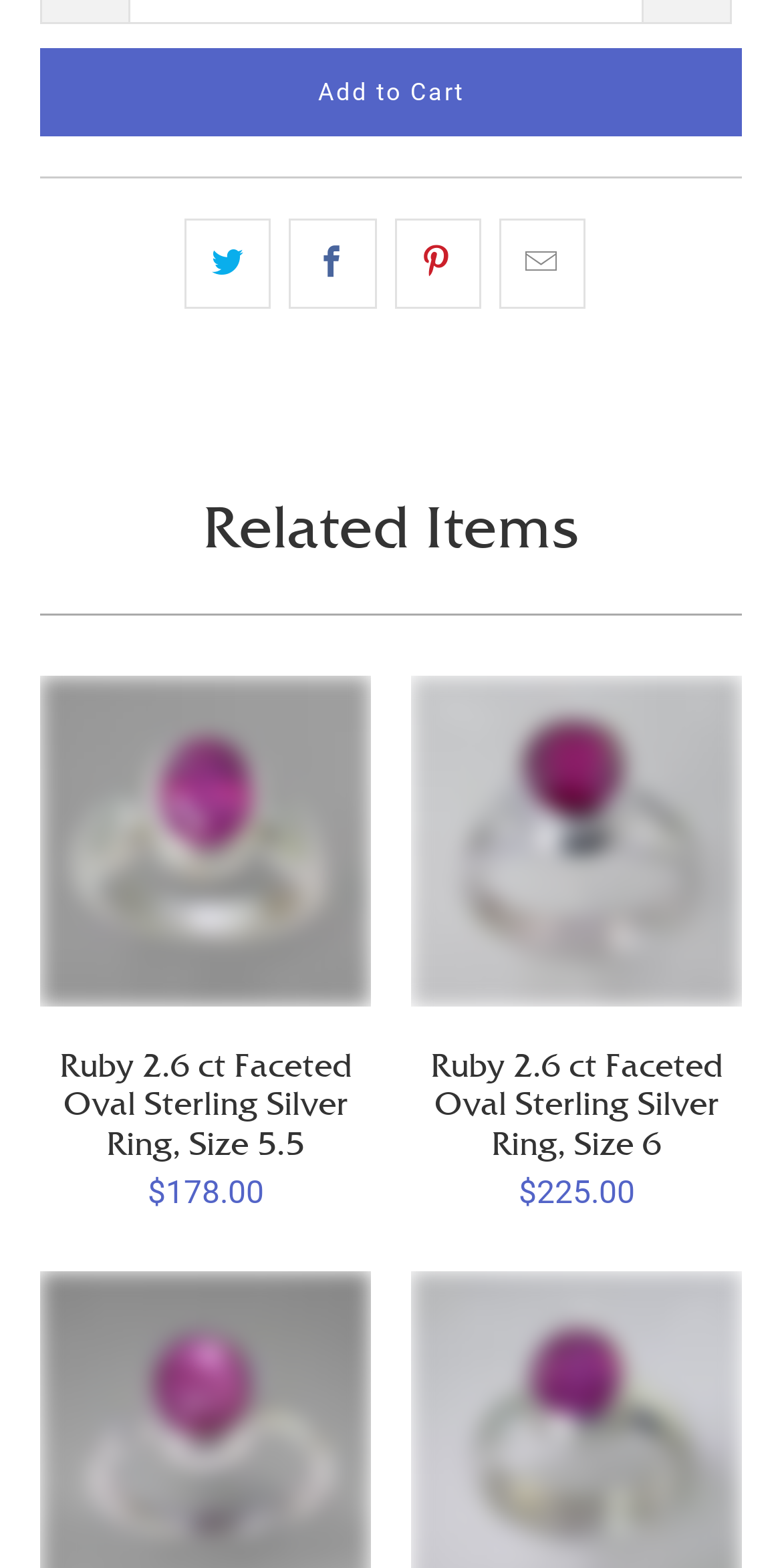Determine the bounding box coordinates (top-left x, top-left y, bottom-right x, bottom-right y) of the UI element described in the following text: title="Email this to a friend"

[0.637, 0.139, 0.748, 0.197]